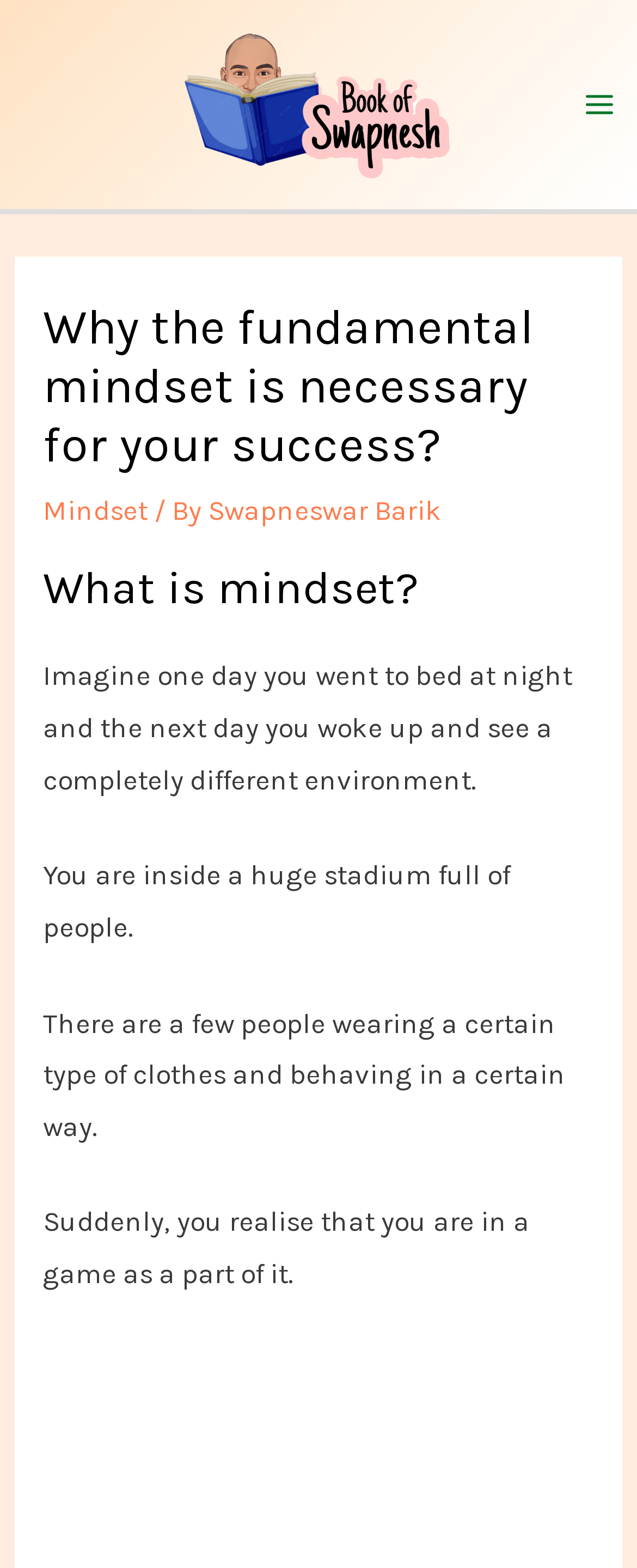What is the text of the webpage's headline?

Why the fundamental mindset is necessary for your success?